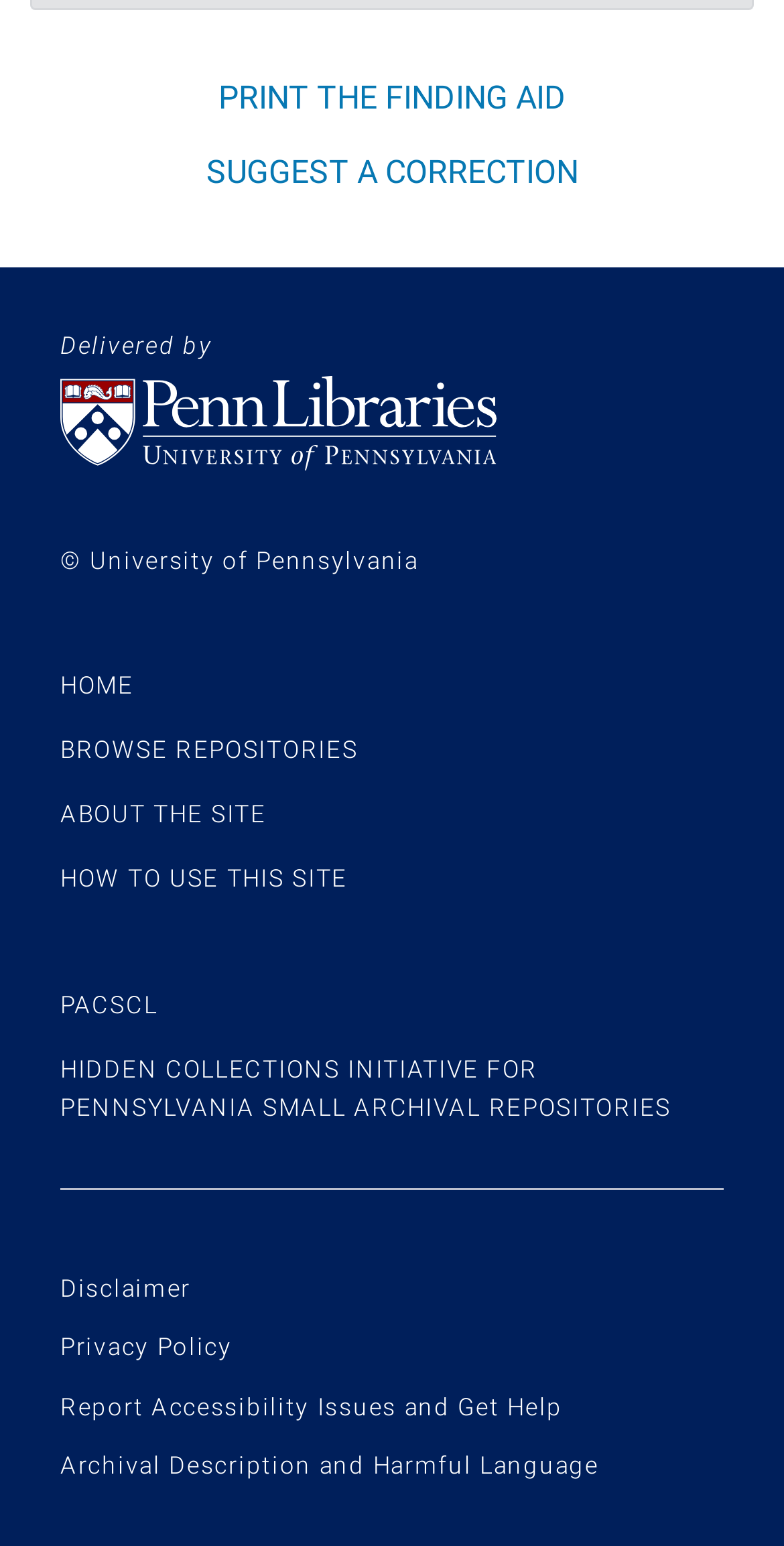What is the name of the institution associated with this webpage?
Relying on the image, give a concise answer in one word or a brief phrase.

University of Pennsylvania